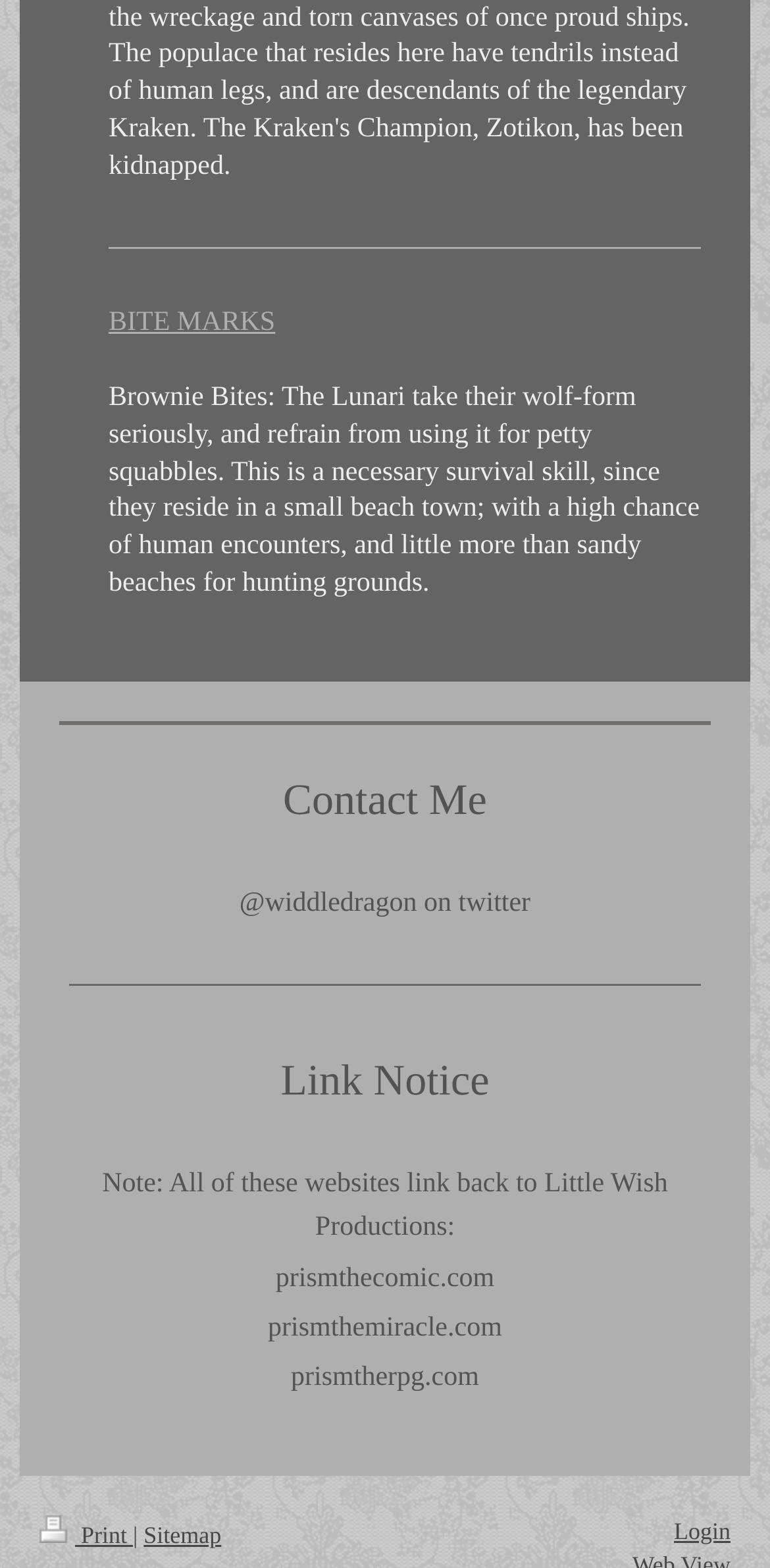Locate the bounding box coordinates of the UI element described by: "Reviews (0)". Provide the coordinates as four float numbers between 0 and 1, formatted as [left, top, right, bottom].

None